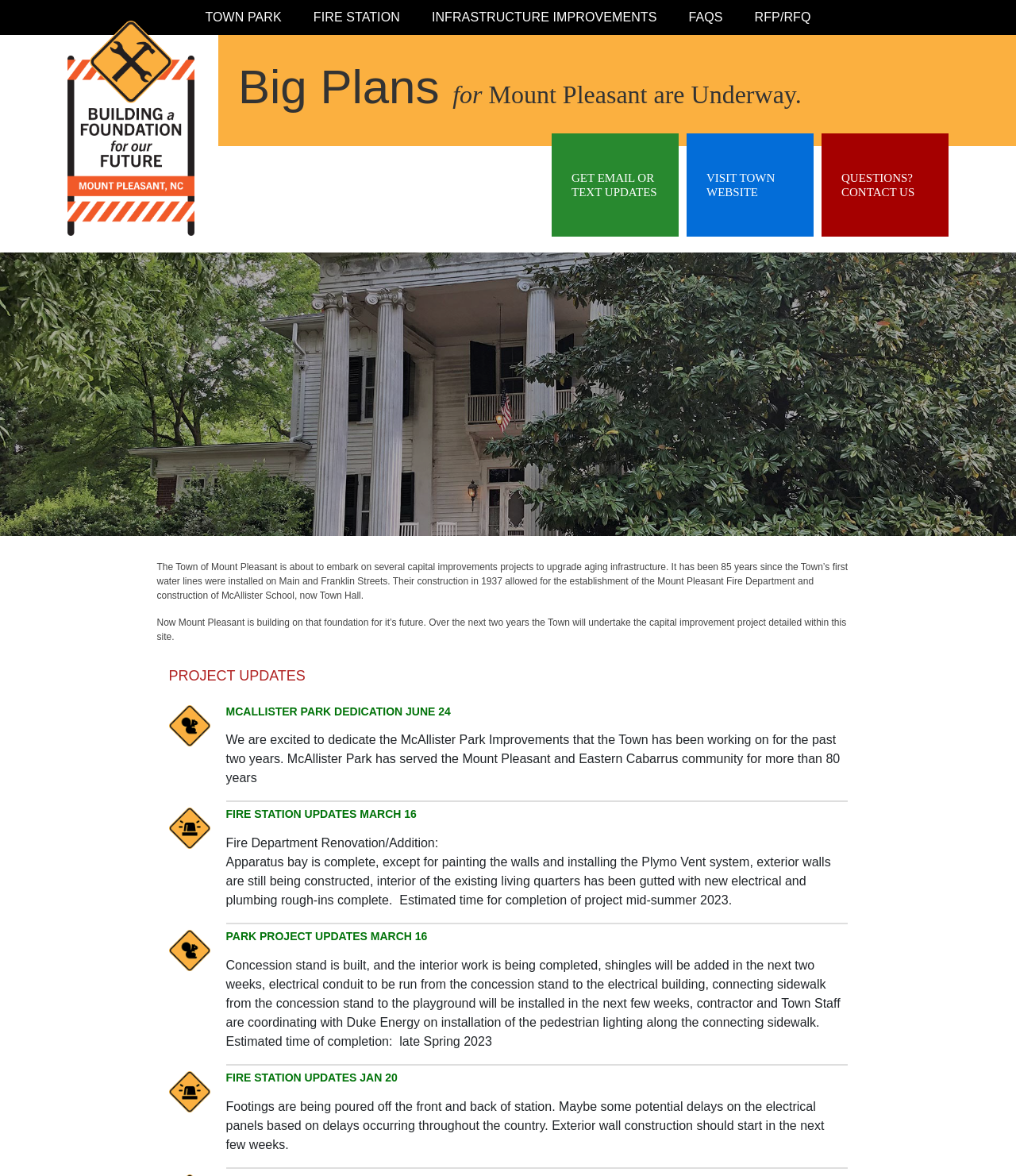What is being constructed at the Fire Station?
Using the visual information, respond with a single word or phrase.

Apparatus bay